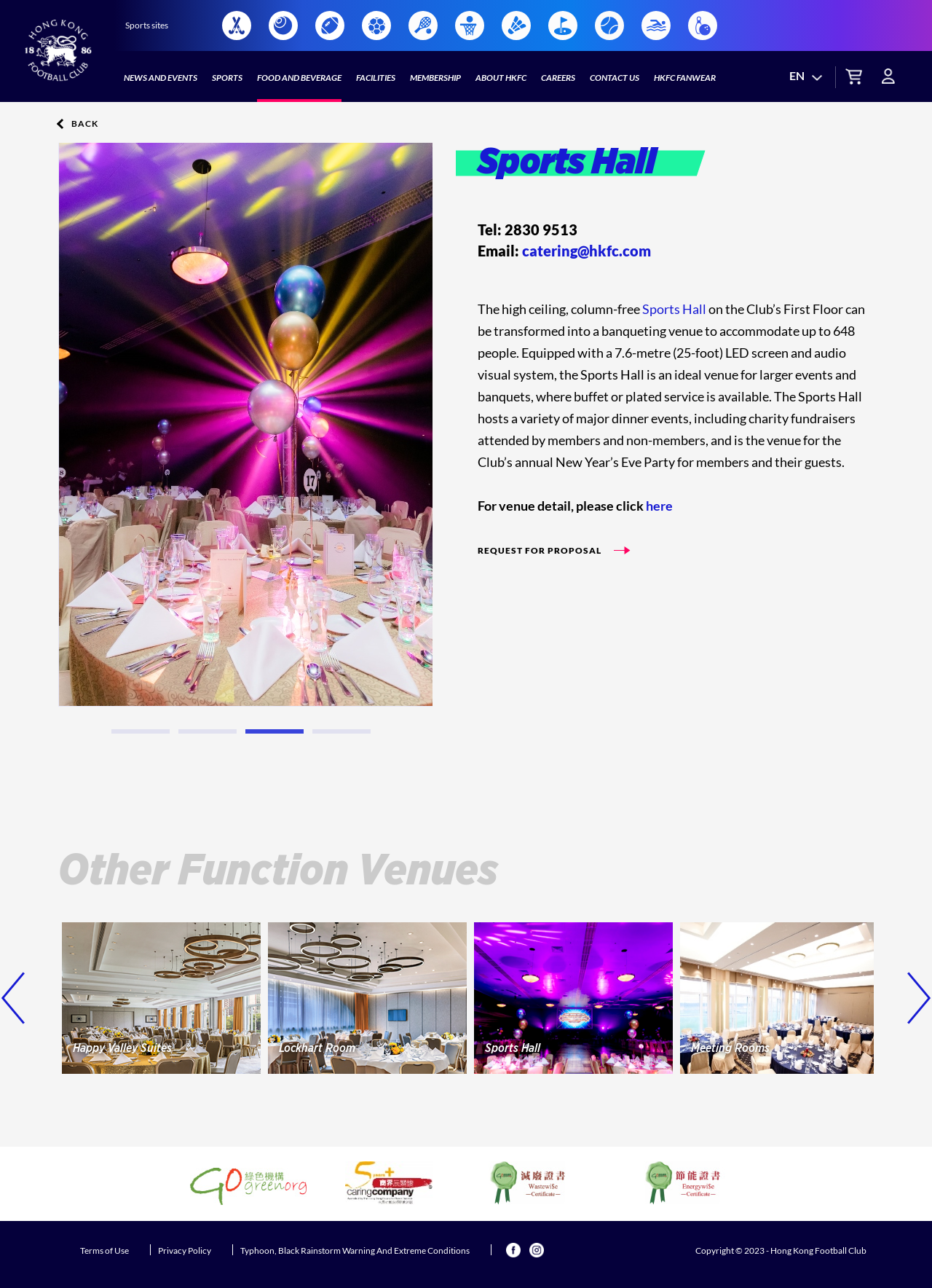Reply to the question with a single word or phrase:
What is the type of event that the Sports Hall hosts?

banquets